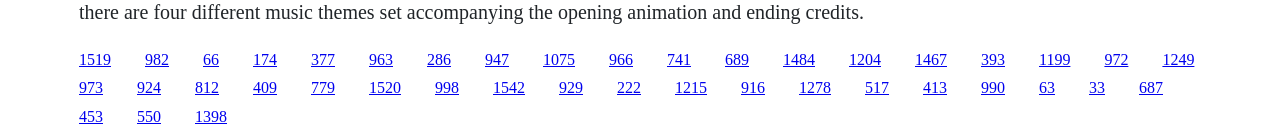Can you pinpoint the bounding box coordinates for the clickable element required for this instruction: "click the first link"? The coordinates should be four float numbers between 0 and 1, i.e., [left, top, right, bottom].

[0.062, 0.361, 0.087, 0.483]